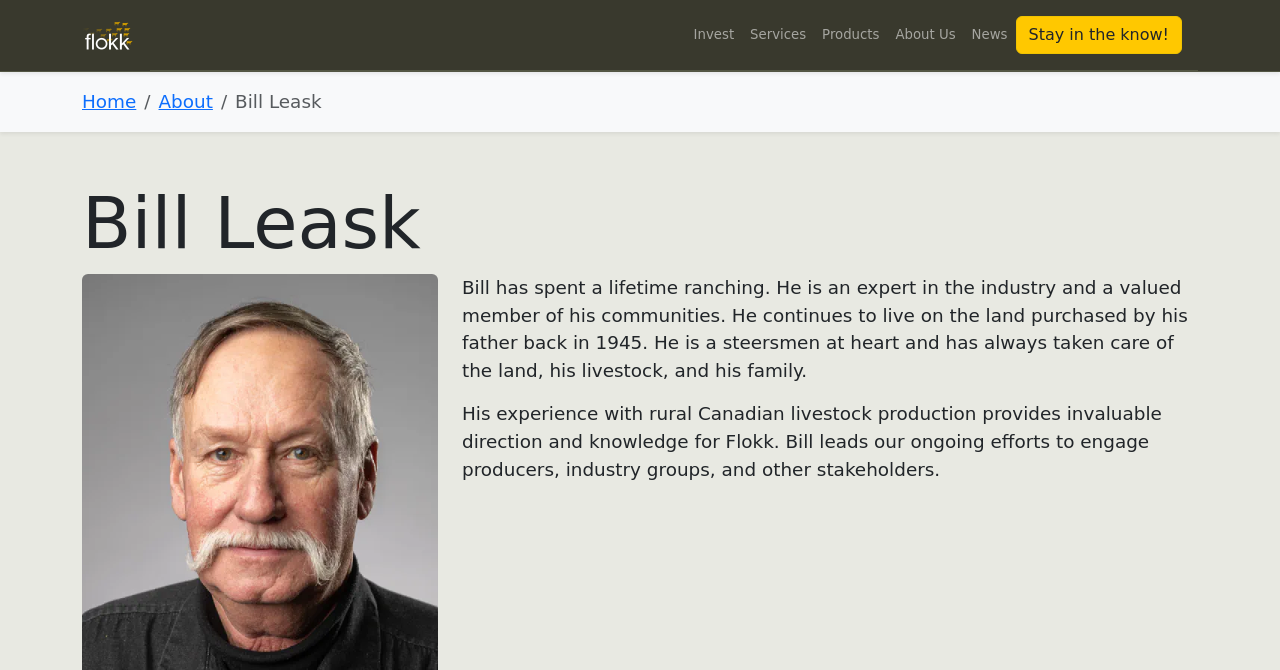Pinpoint the bounding box coordinates of the clickable area necessary to execute the following instruction: "Stay in the know!". The coordinates should be given as four float numbers between 0 and 1, namely [left, top, right, bottom].

[0.793, 0.024, 0.923, 0.081]